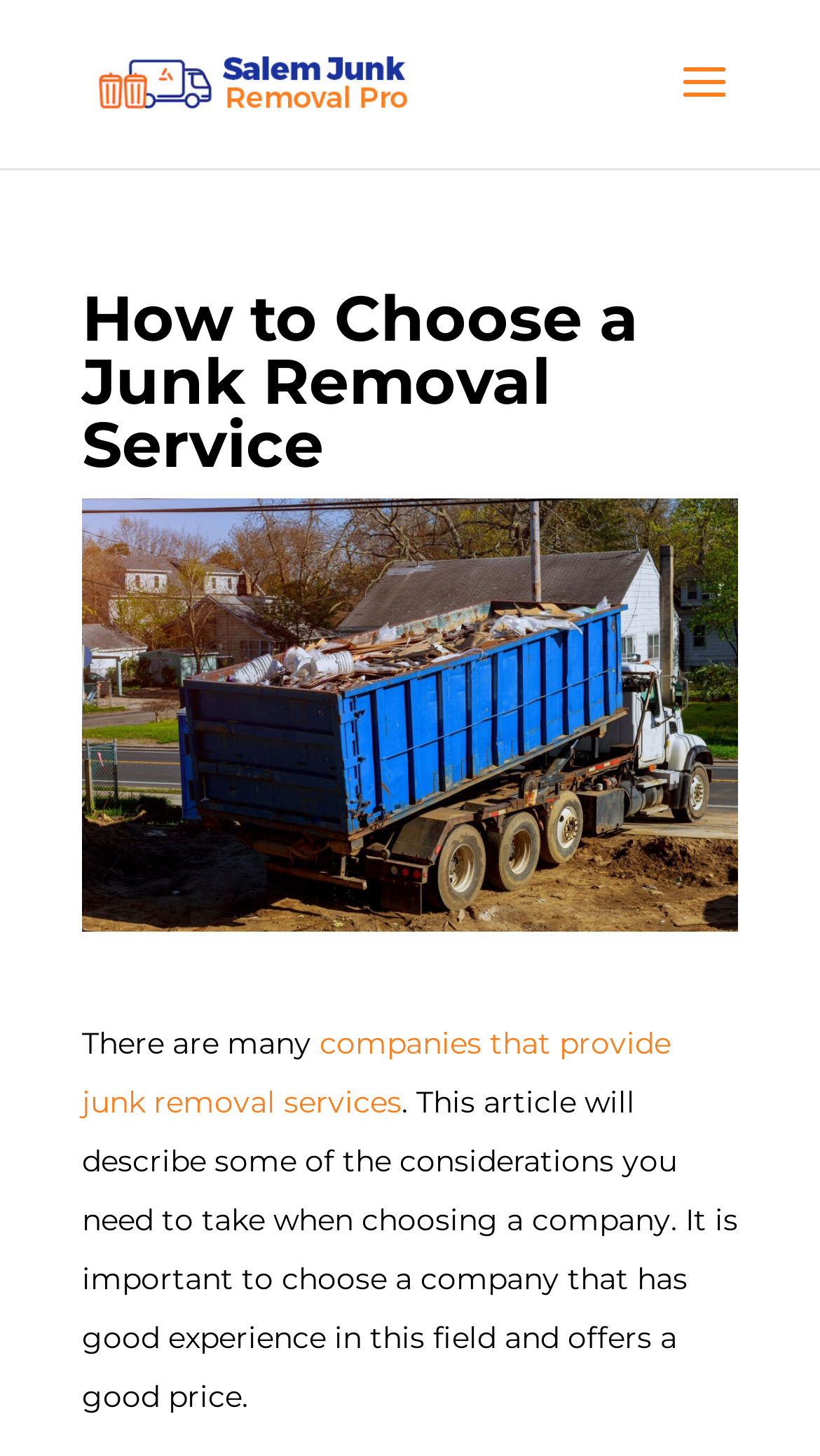Find the primary header on the webpage and provide its text.

How to Choose a Junk Removal Service